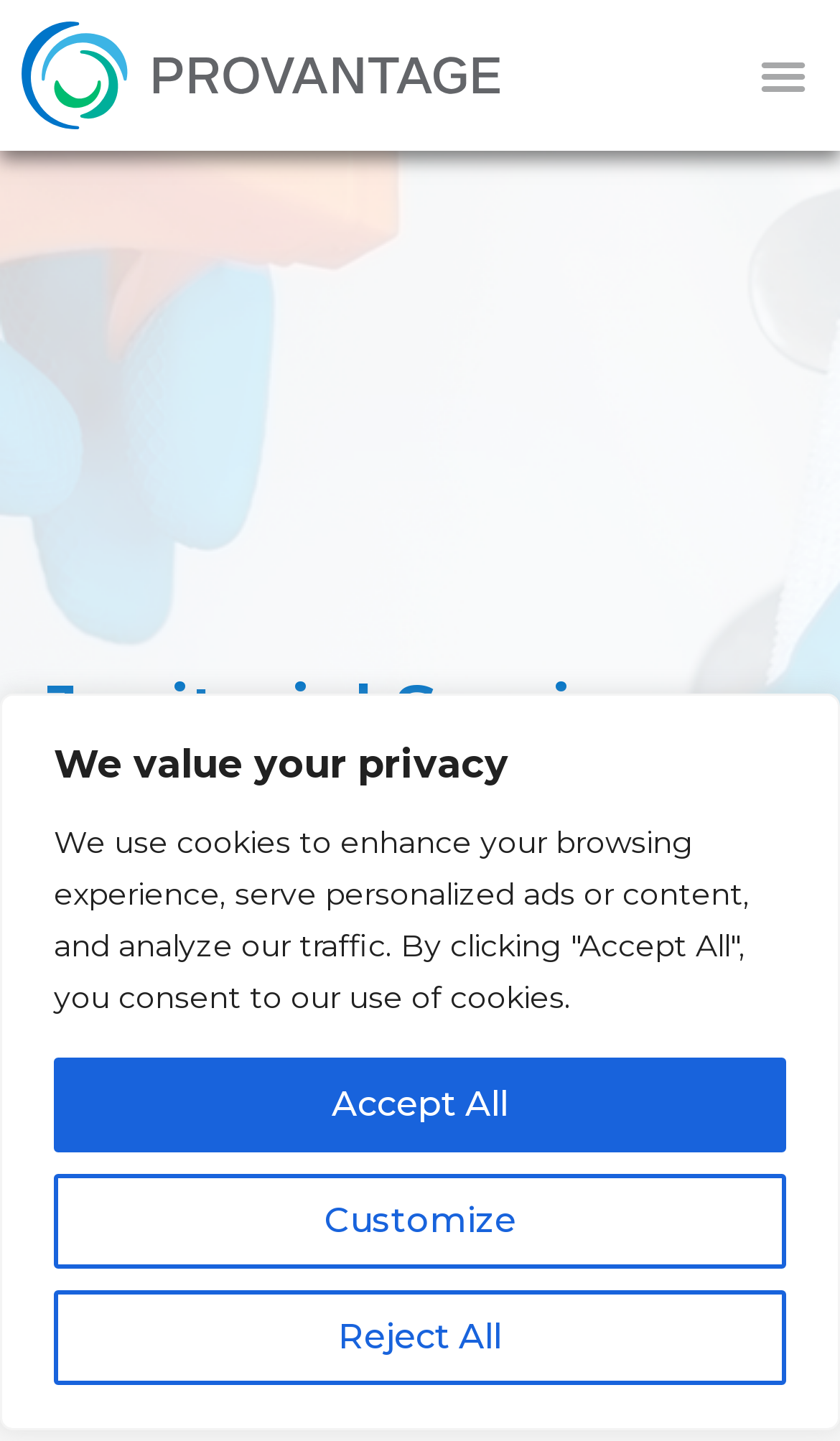Find the bounding box coordinates for the HTML element described as: "Reject All". The coordinates should consist of four float values between 0 and 1, i.e., [left, top, right, bottom].

[0.064, 0.895, 0.936, 0.961]